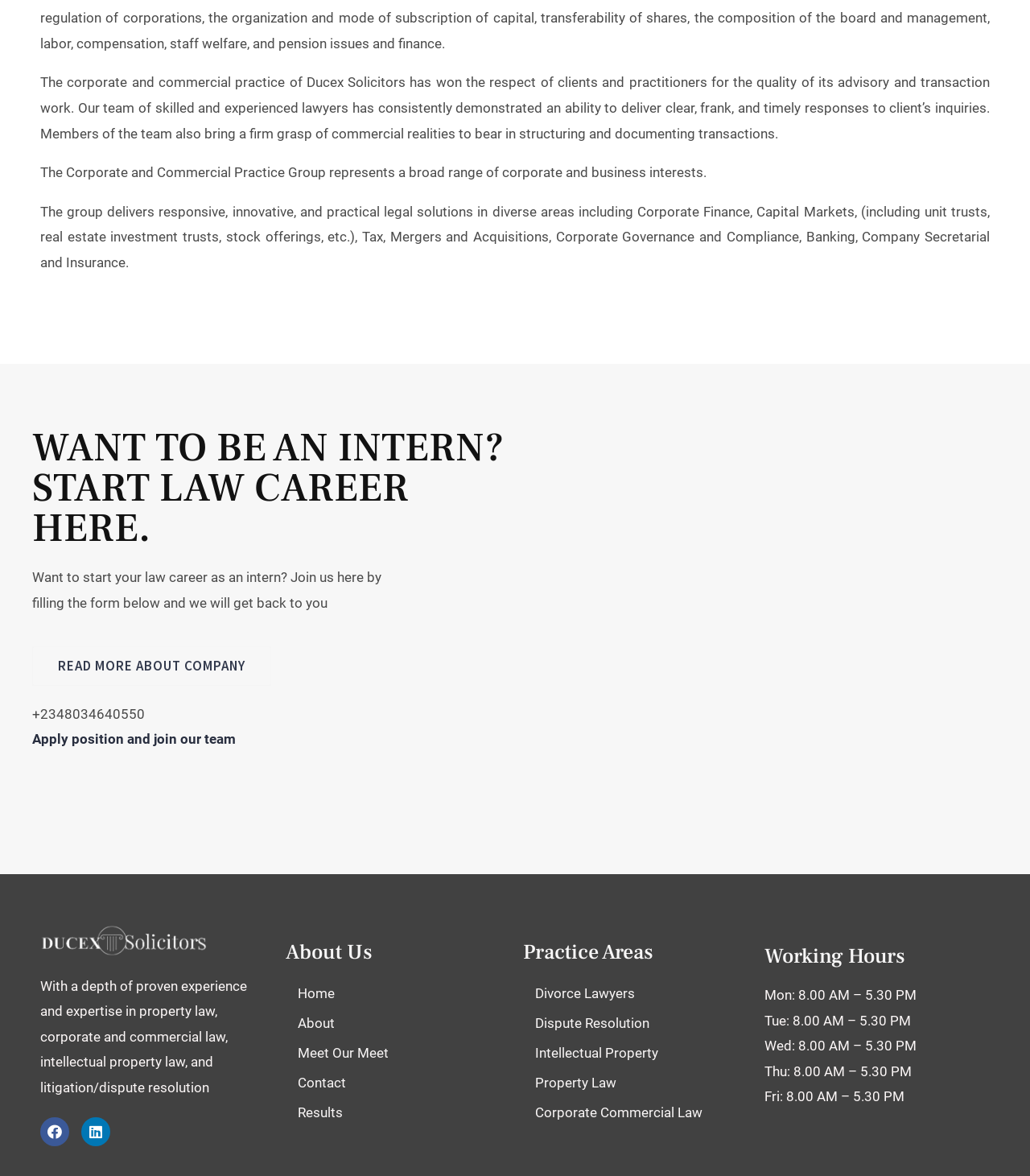Locate the bounding box coordinates of the clickable part needed for the task: "Read more about the company".

[0.031, 0.549, 0.263, 0.583]